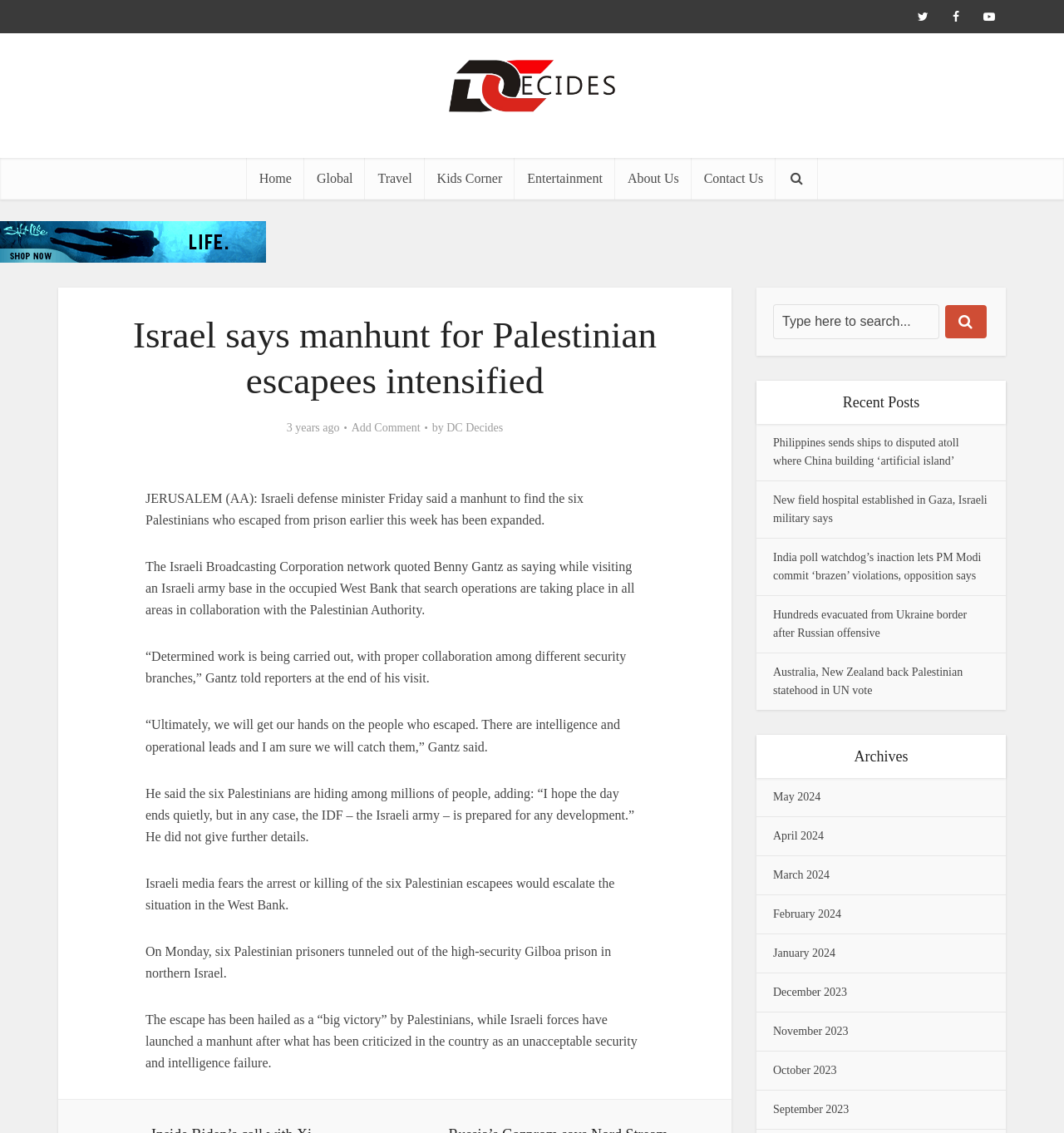Provide the bounding box for the UI element matching this description: "Organic olive oil".

None